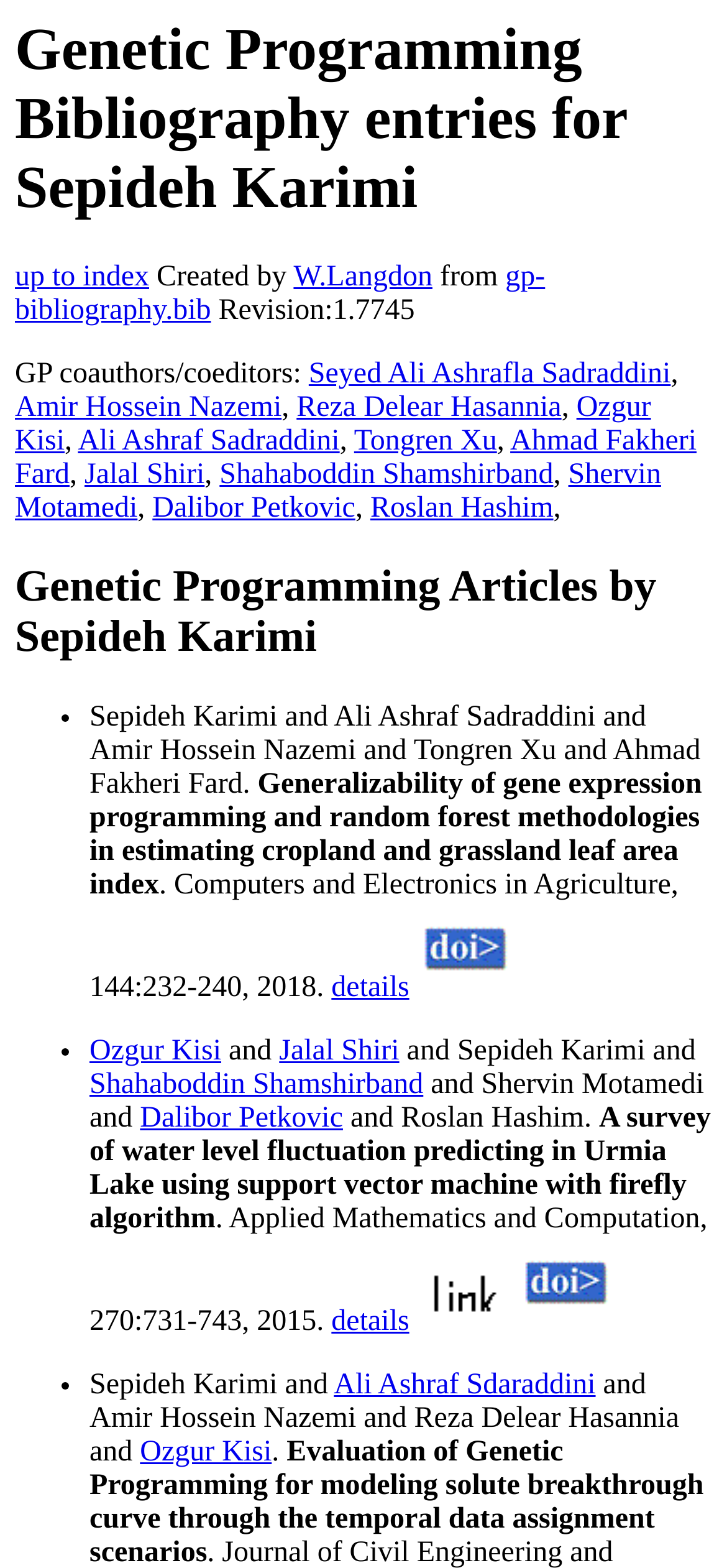Please use the details from the image to answer the following question comprehensively:
How many coauthors/coeditors are listed?

The webpage lists 9 coauthors/coeditors: Seyed Ali Ashrafla Sadraddini, Amir Hossein Nazemi, Reza Delear Hasannia, Ozgur Kisi, Ali Ashraf Sadraddini, Tongren Xu, Ahmad Fakheri Fard, Jalal Shiri, and Shahaboddin Shamshirband.